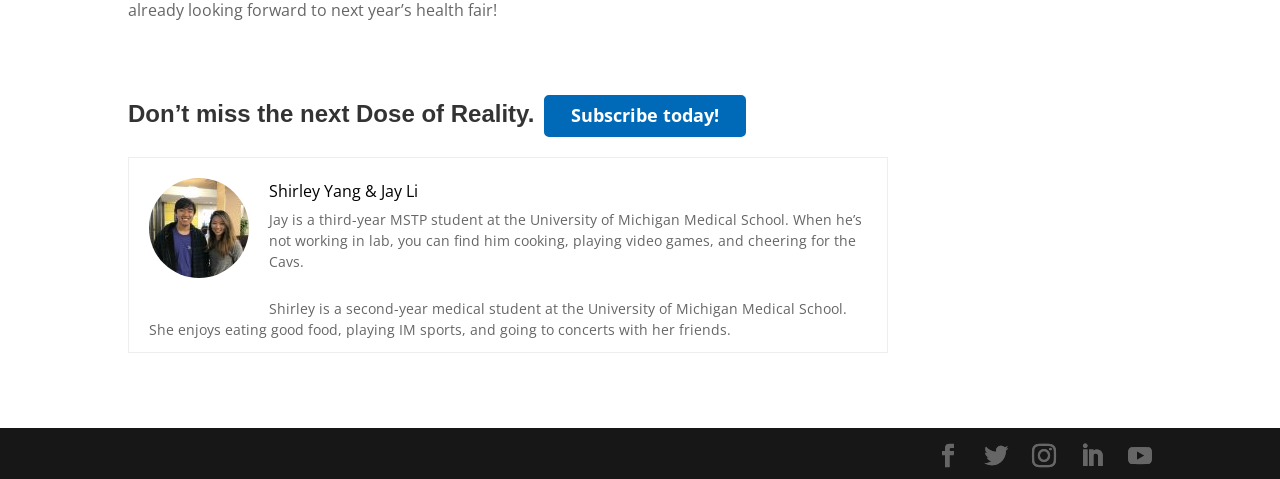Determine the bounding box coordinates of the UI element described by: "Subscribe today!".

[0.425, 0.199, 0.583, 0.285]